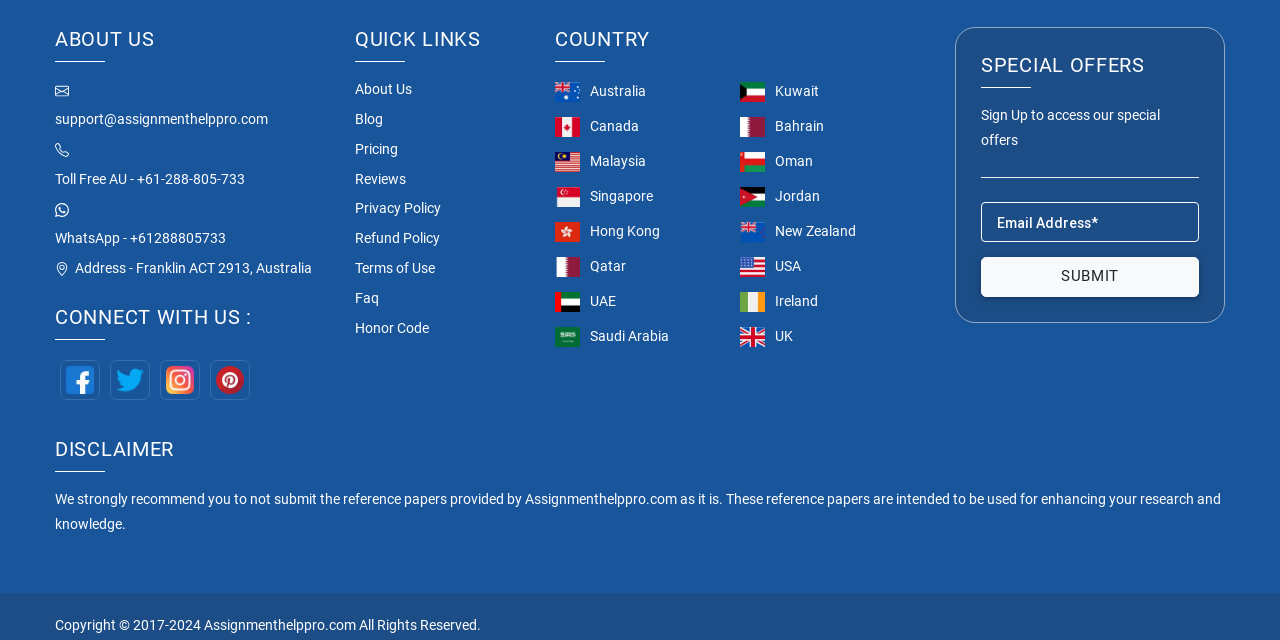Given the element description Refund Policy, specify the bounding box coordinates of the corresponding UI element in the format (top-left x, top-left y, bottom-right x, bottom-right y). All values must be between 0 and 1.

[0.277, 0.353, 0.41, 0.392]